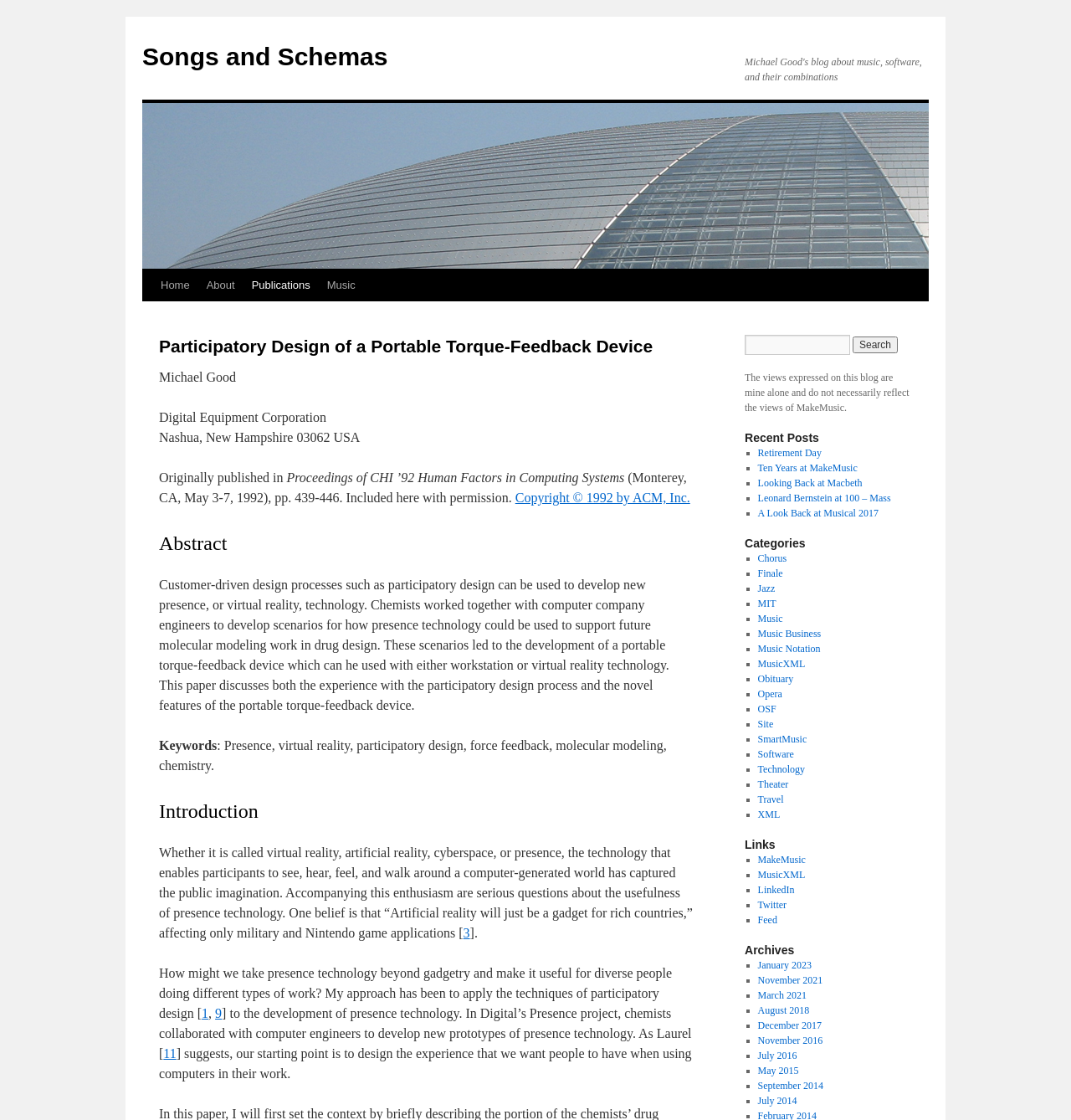Generate an in-depth caption that captures all aspects of the webpage.

This webpage is about a research paper titled "Participatory Design of a Portable Torque-Feedback Device" by Michael Good from Digital Equipment Corporation. The page is divided into several sections. At the top, there is a navigation menu with links to "Home", "About", "Publications", "Music", and other sections. Below the navigation menu, there is a heading with the title of the paper, followed by the author's name and affiliation.

The main content of the page is divided into several sections, including "Abstract", "Introduction", and others. The "Abstract" section provides a brief summary of the paper, which discusses the use of participatory design to develop a portable torque-feedback device for virtual reality technology. The "Introduction" section provides more background information on the topic, including the potential applications and limitations of virtual reality technology.

Throughout the page, there are several links to references and other related resources. There is also a search bar at the top right corner of the page, allowing users to search for specific keywords or phrases.

In the right-hand sidebar, there are several sections, including "Recent Posts", "Categories", and others. The "Recent Posts" section lists several recent blog posts, with links to each post. The "Categories" section lists various categories, such as "Chorus", "Finale", "Jazz", and others, with links to related posts.

Overall, the webpage appears to be a blog post or research paper about a specific topic in virtual reality technology, with links to related resources and a navigation menu at the top.